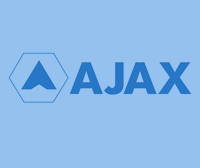Explain the image thoroughly, mentioning every notable detail.

The image showcases a bold blue "AJAX" logo set against a soft blue background. The design features a hexagonal outline with an upward-facing triangular icon subtly integrated alongside the text. This visual representation emphasizes the concept of asynchronous web development, reflecting the technological essence of AJAX as a powerful technique for enhancing user experience by enabling seamless data retrieval without interrupting the display of web pages. The image encapsulates the modern, dynamic nature of web applications, aligning perfectly with the themes explored in the associated learning path on Ajax Programming.